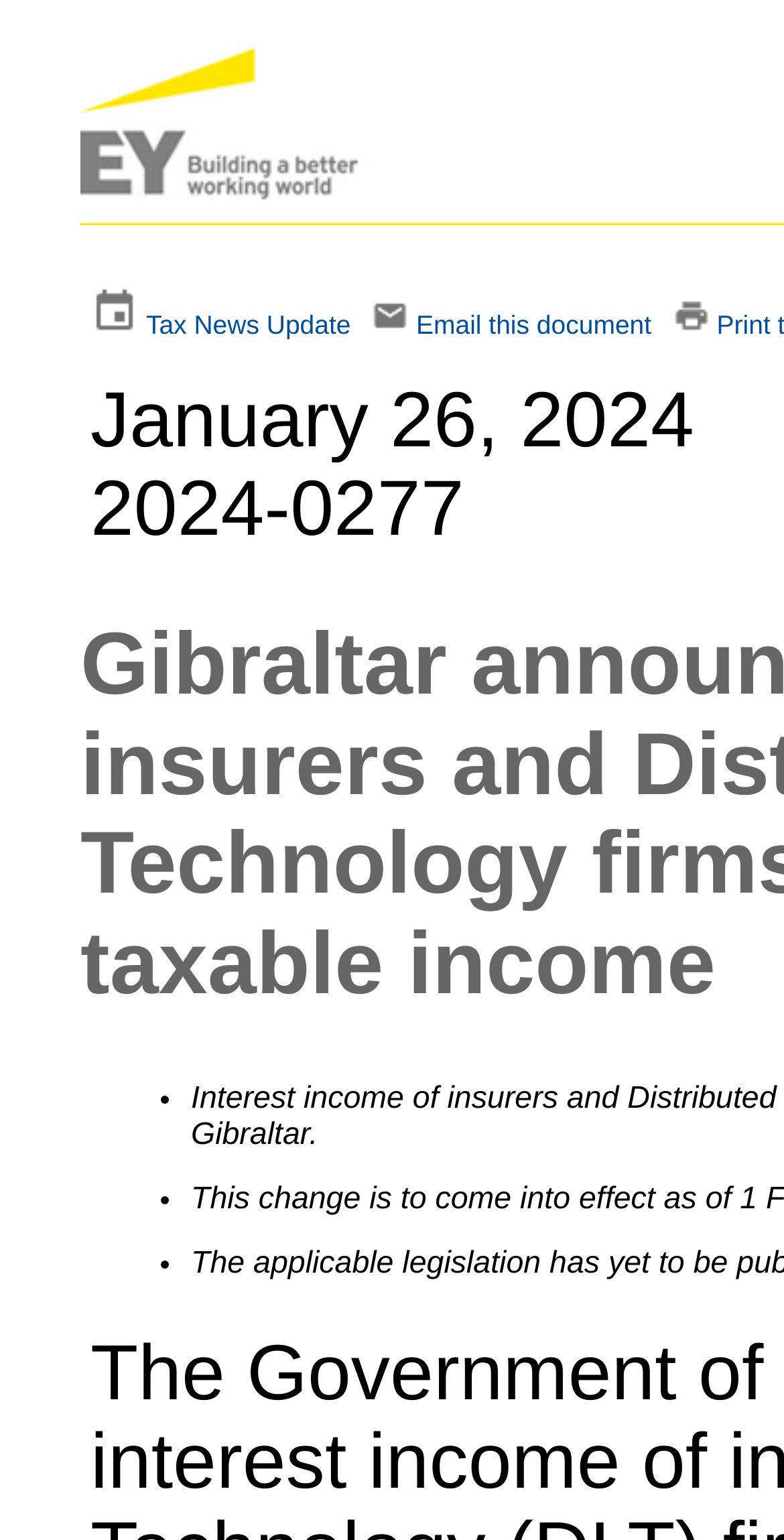Given the element description "Tax News Update" in the screenshot, predict the bounding box coordinates of that UI element.

[0.186, 0.201, 0.447, 0.221]